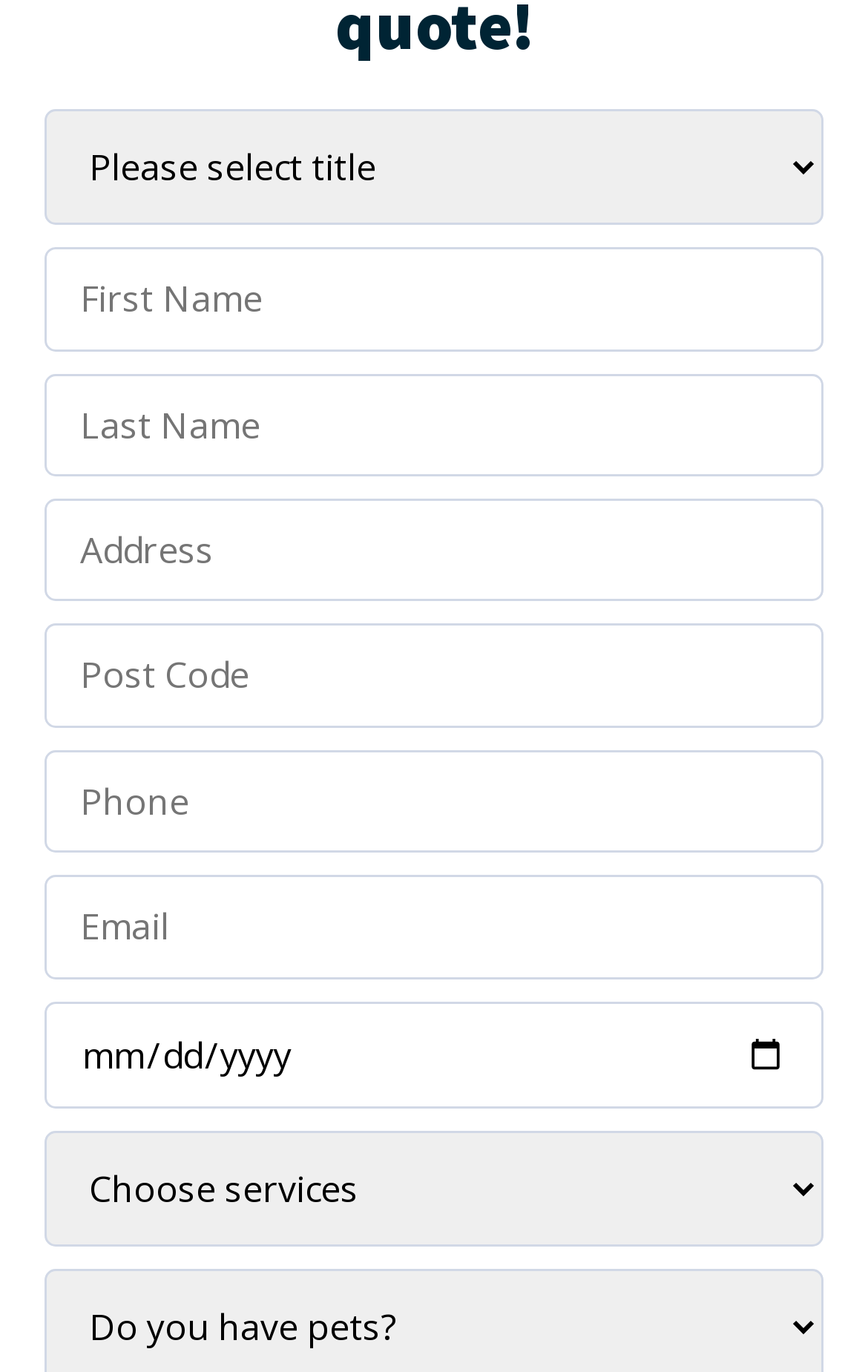Look at the image and give a detailed response to the following question: What type of input fields are present?

Upon examining the webpage, I notice that there are multiple input fields, specifically textboxes and comboboxes, which are used to collect user input. The textboxes are required fields, indicating that they must be filled in before submitting the form.